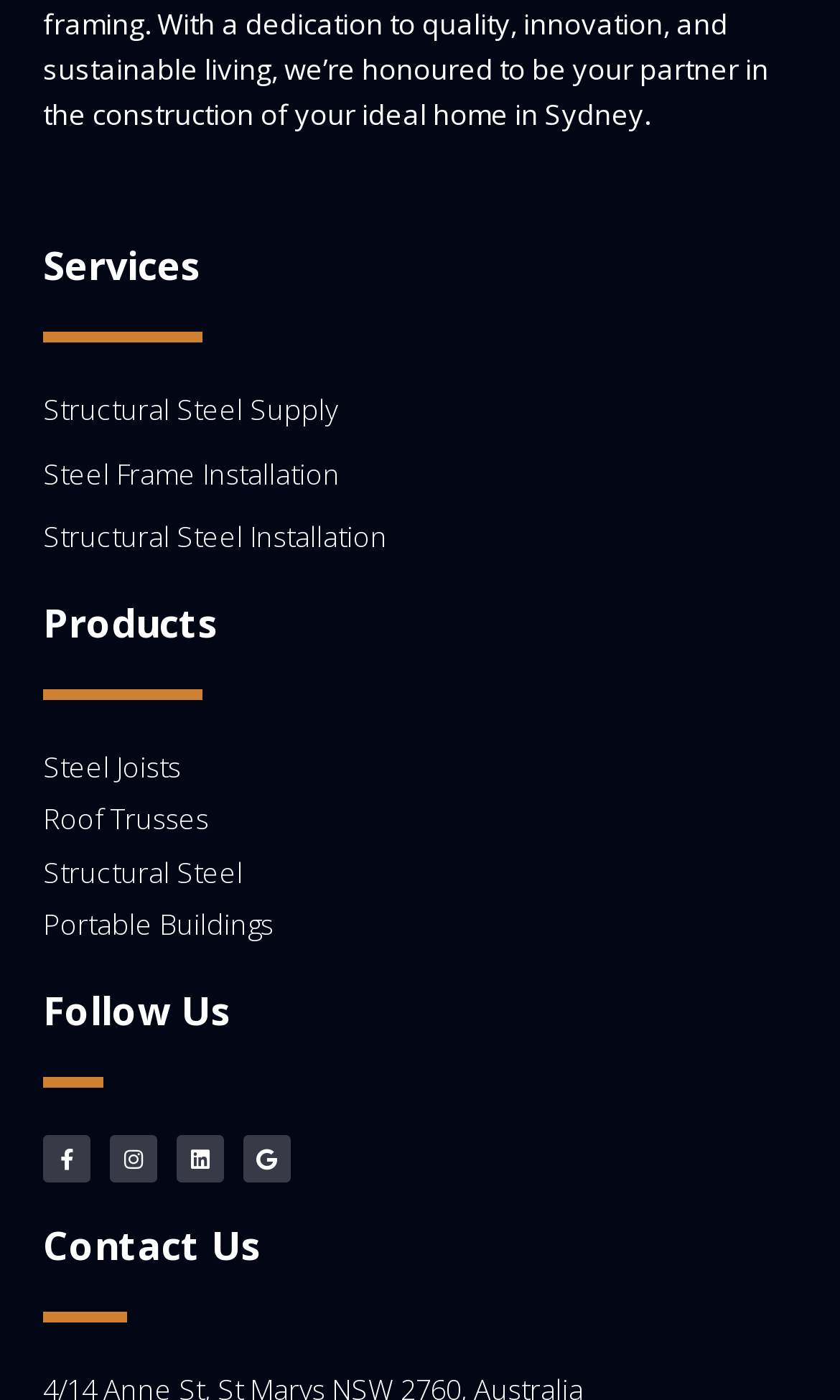How can I follow this company on social media?
Based on the screenshot, respond with a single word or phrase.

Facebook, Instagram, LinkedIn, Google